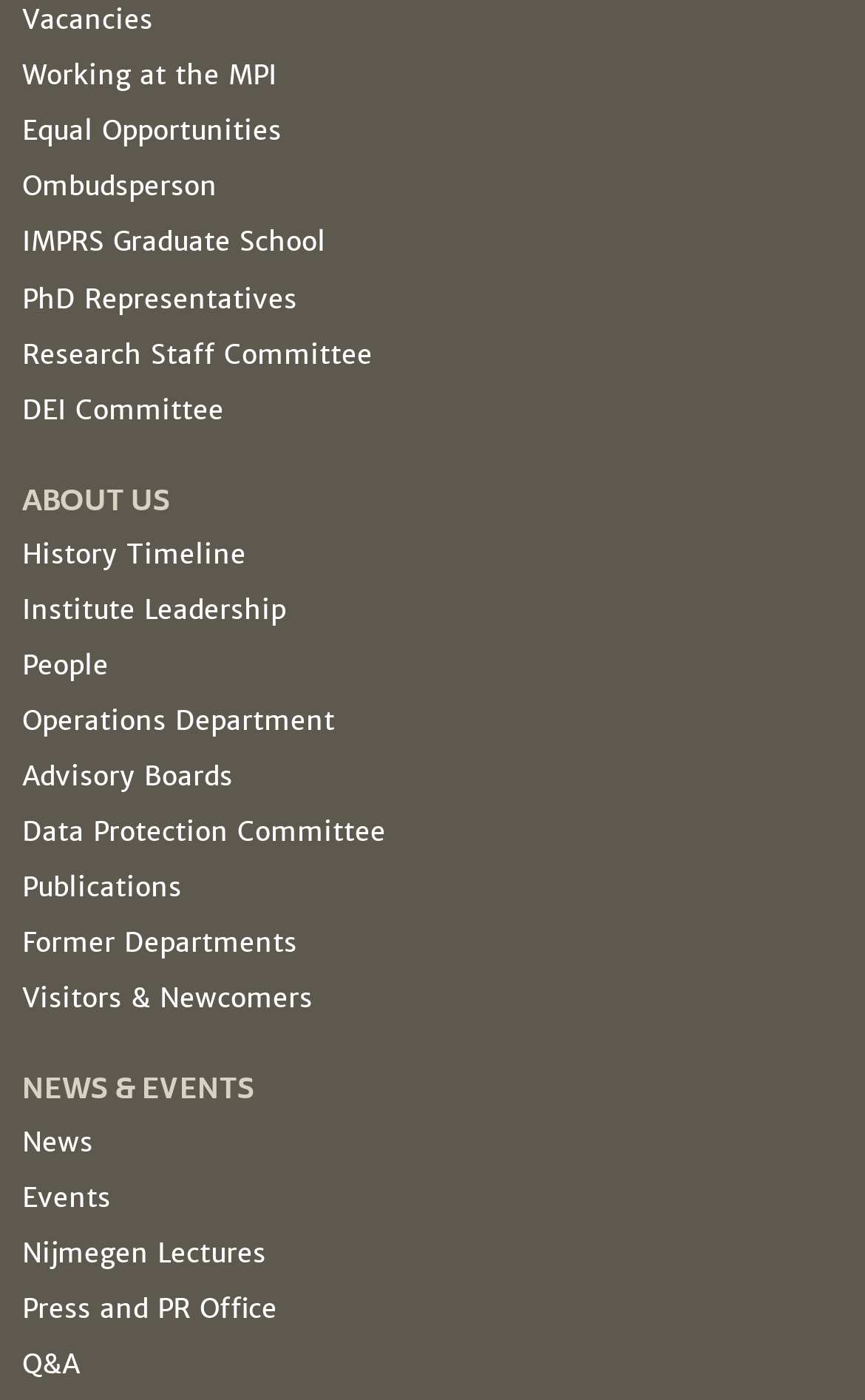What is the last link on the webpage?
Look at the screenshot and give a one-word or phrase answer.

Q&A